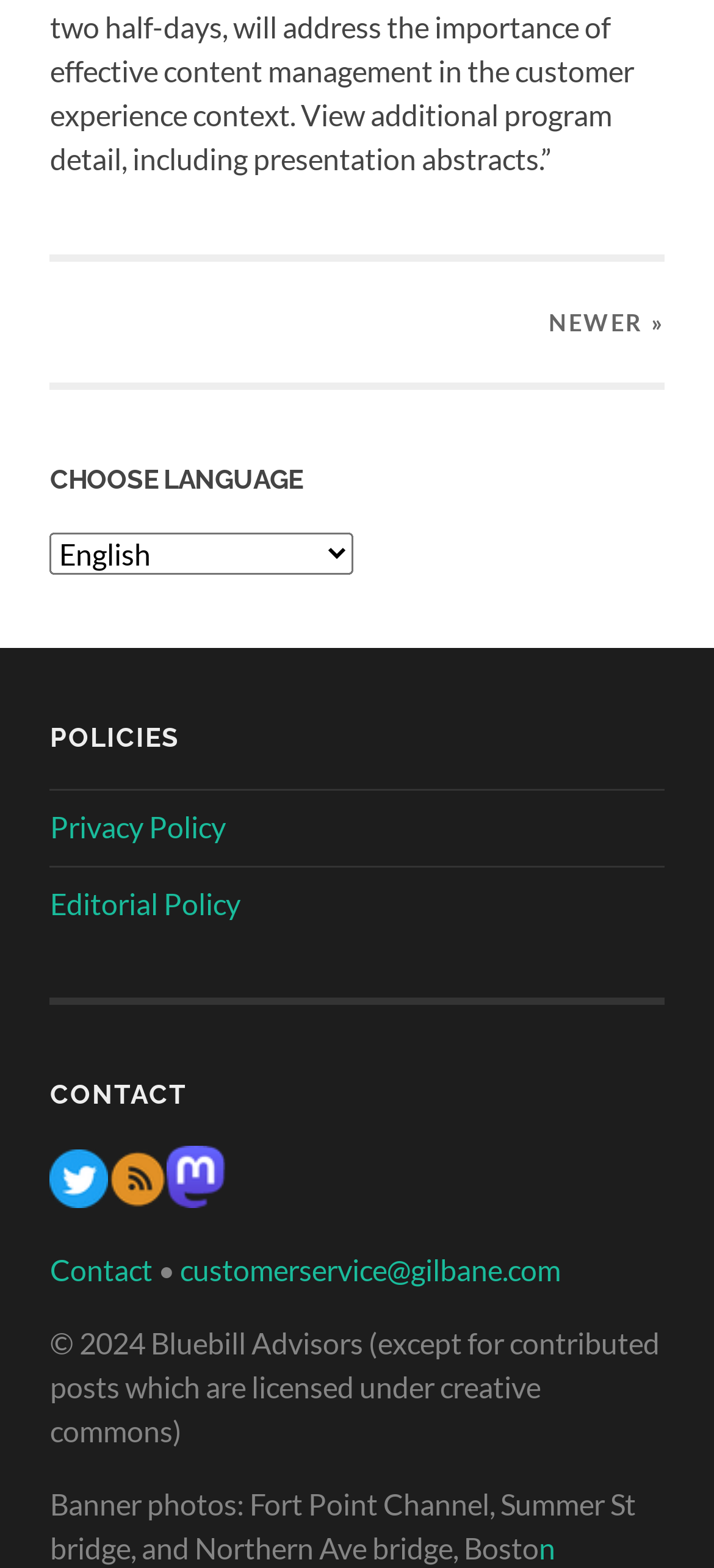Provide the bounding box coordinates for the UI element described in this sentence: "title="Gilbane feed (rss)"". The coordinates should be four float values between 0 and 1, i.e., [left, top, right, bottom].

[0.152, 0.752, 0.234, 0.774]